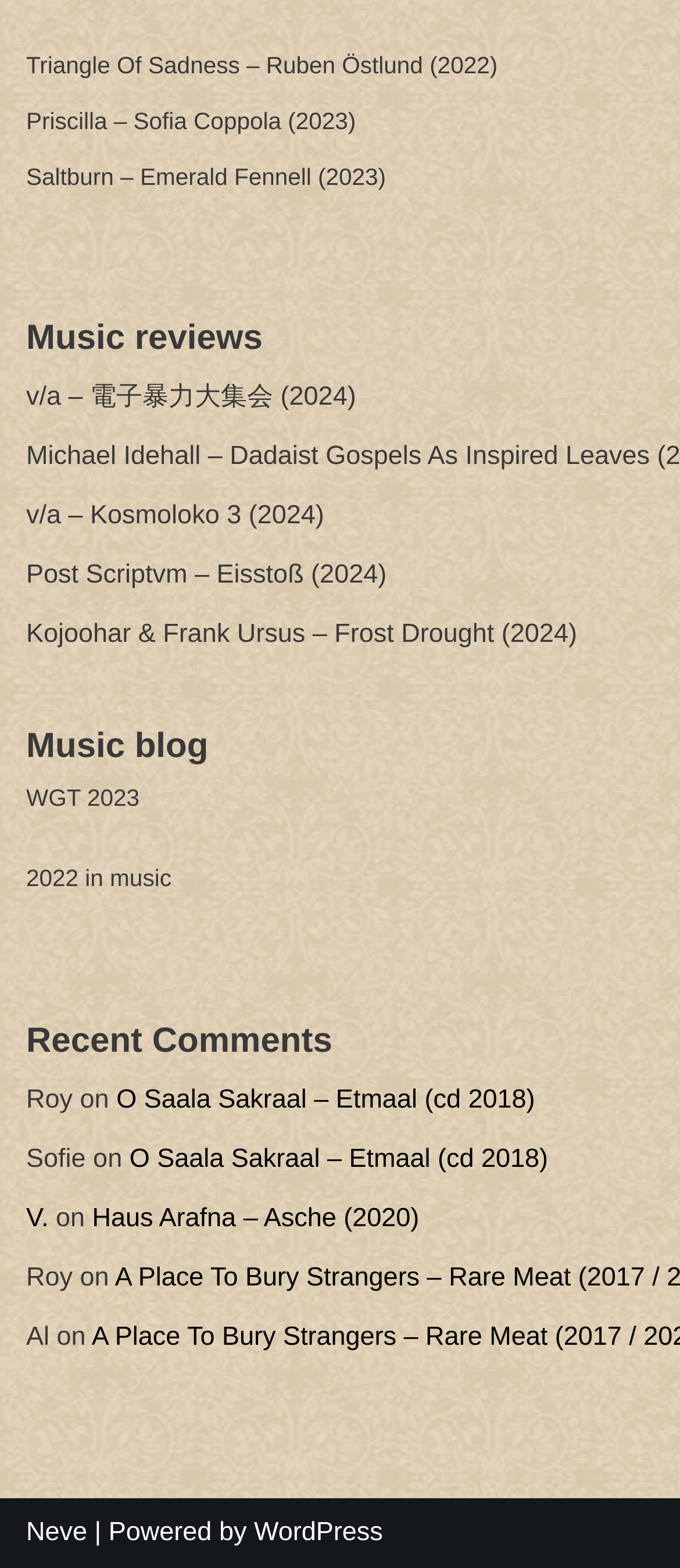Given the description "Haus Arafna – Asche (2020)", determine the bounding box of the corresponding UI element.

[0.135, 0.767, 0.617, 0.786]